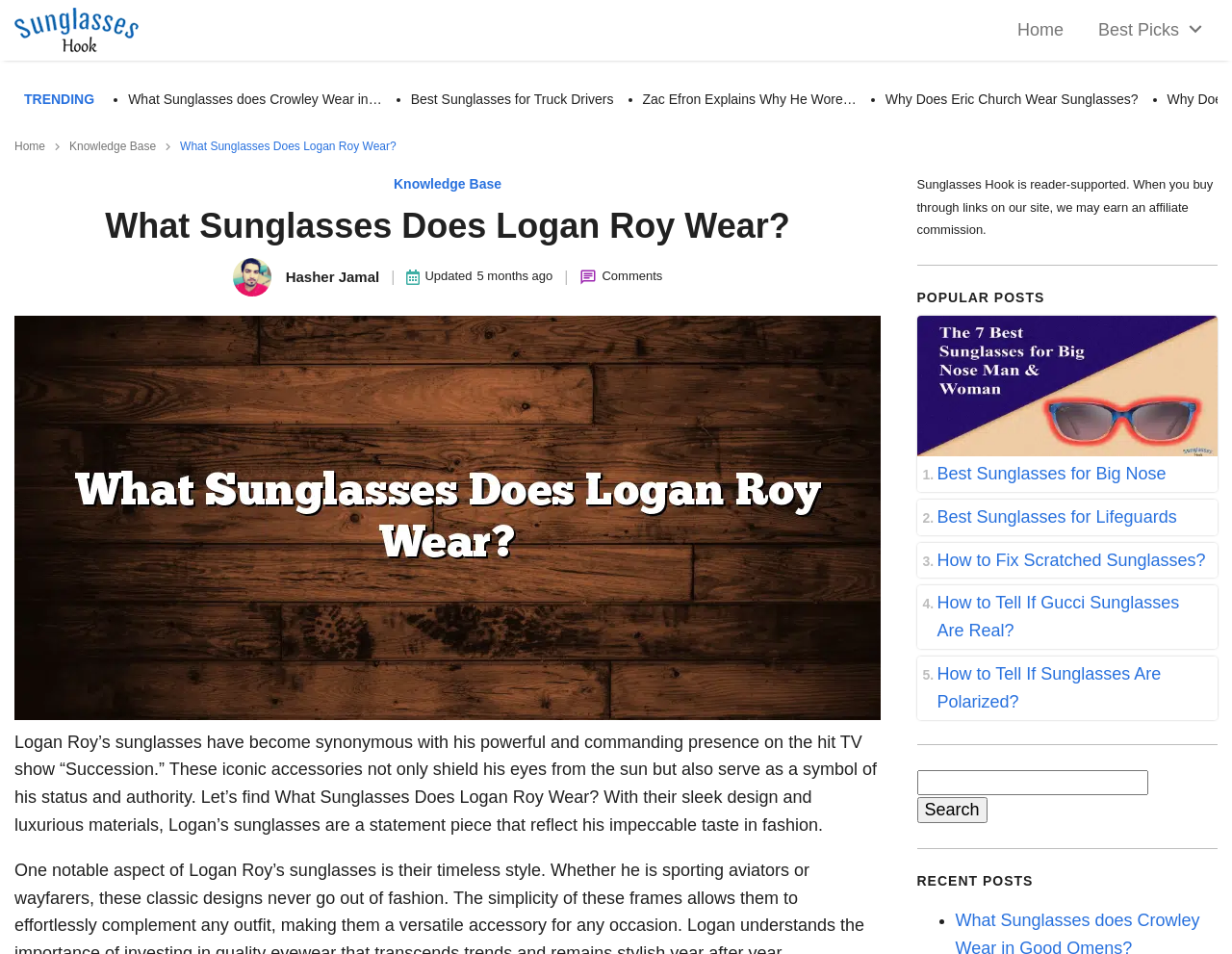What type of commission may be earned by Sunglasses Hook?
Can you provide an in-depth and detailed response to the question?

The webpage mentions that Sunglasses Hook is reader-supported, and when you buy through links on their site, they may earn an affiliate commission. This information is found in the disclaimer section of the webpage.